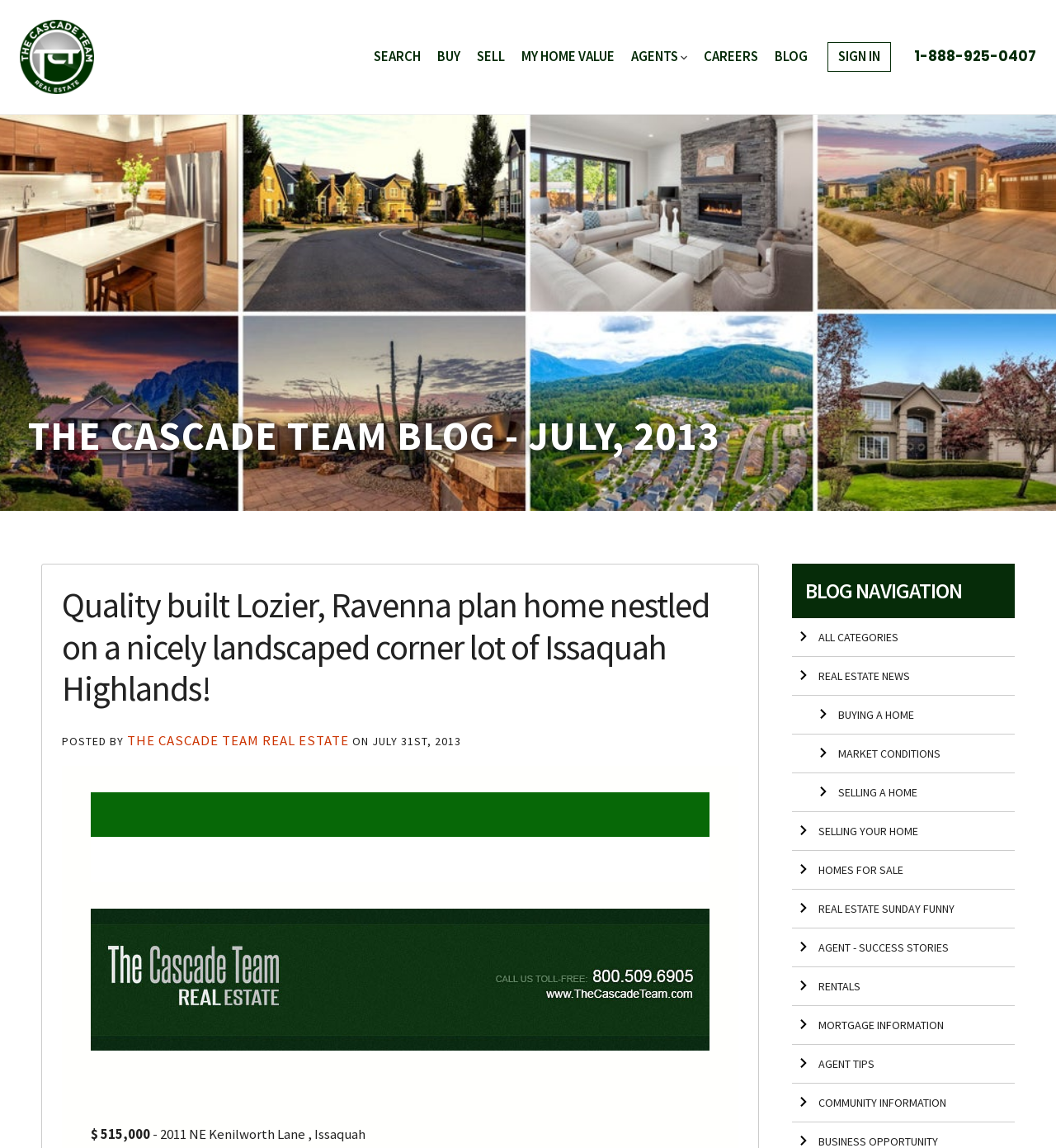Find the main header of the webpage and produce its text content.

THE CASCADE TEAM BLOG - JULY, 2013